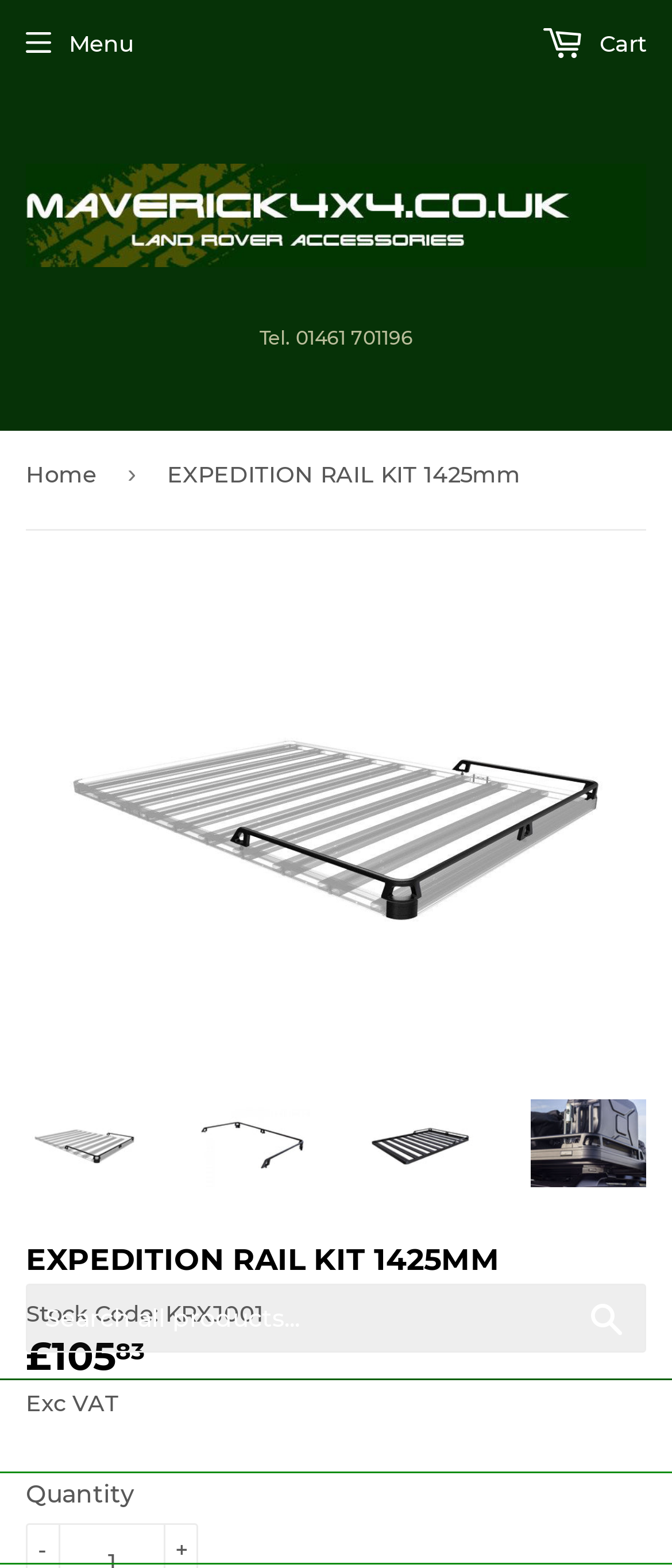Please answer the following question using a single word or phrase: 
What is the product name?

EXPEDITION RAIL KIT 1425mm